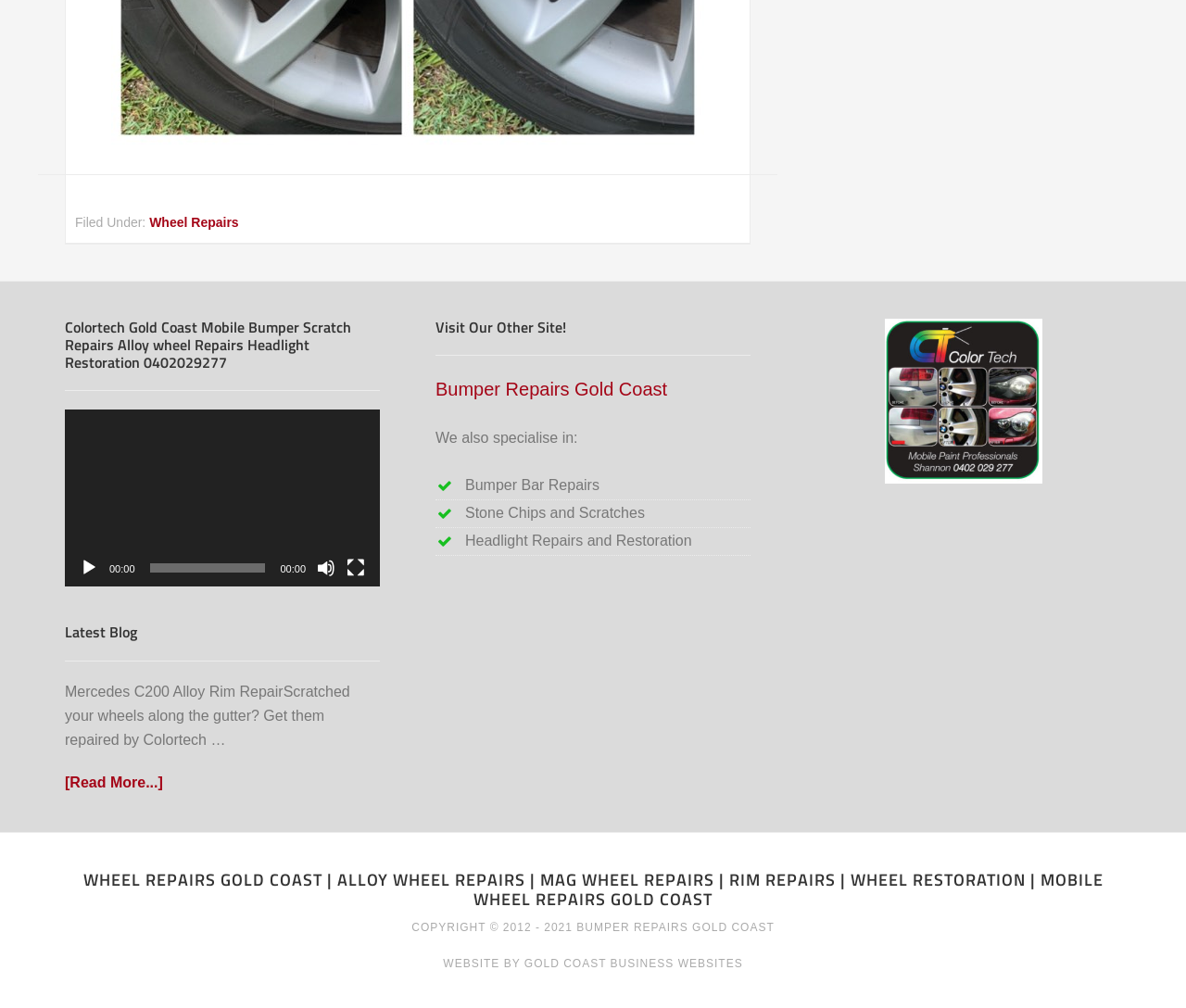Give a succinct answer to this question in a single word or phrase: 
What is the contact number for Colortech?

0402029277